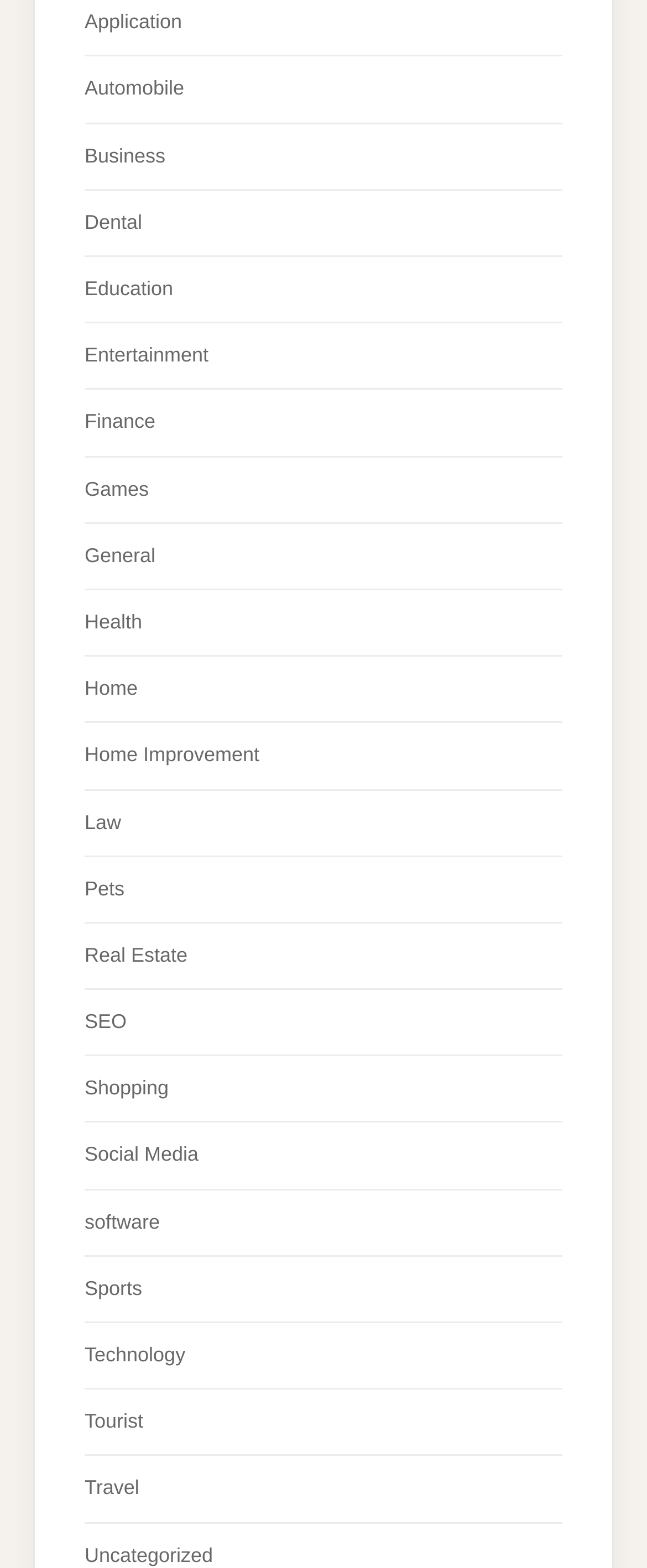Please determine the bounding box coordinates of the area that needs to be clicked to complete this task: 'Click on the 'Application' link'. The coordinates must be four float numbers between 0 and 1, formatted as [left, top, right, bottom].

[0.131, 0.007, 0.281, 0.021]